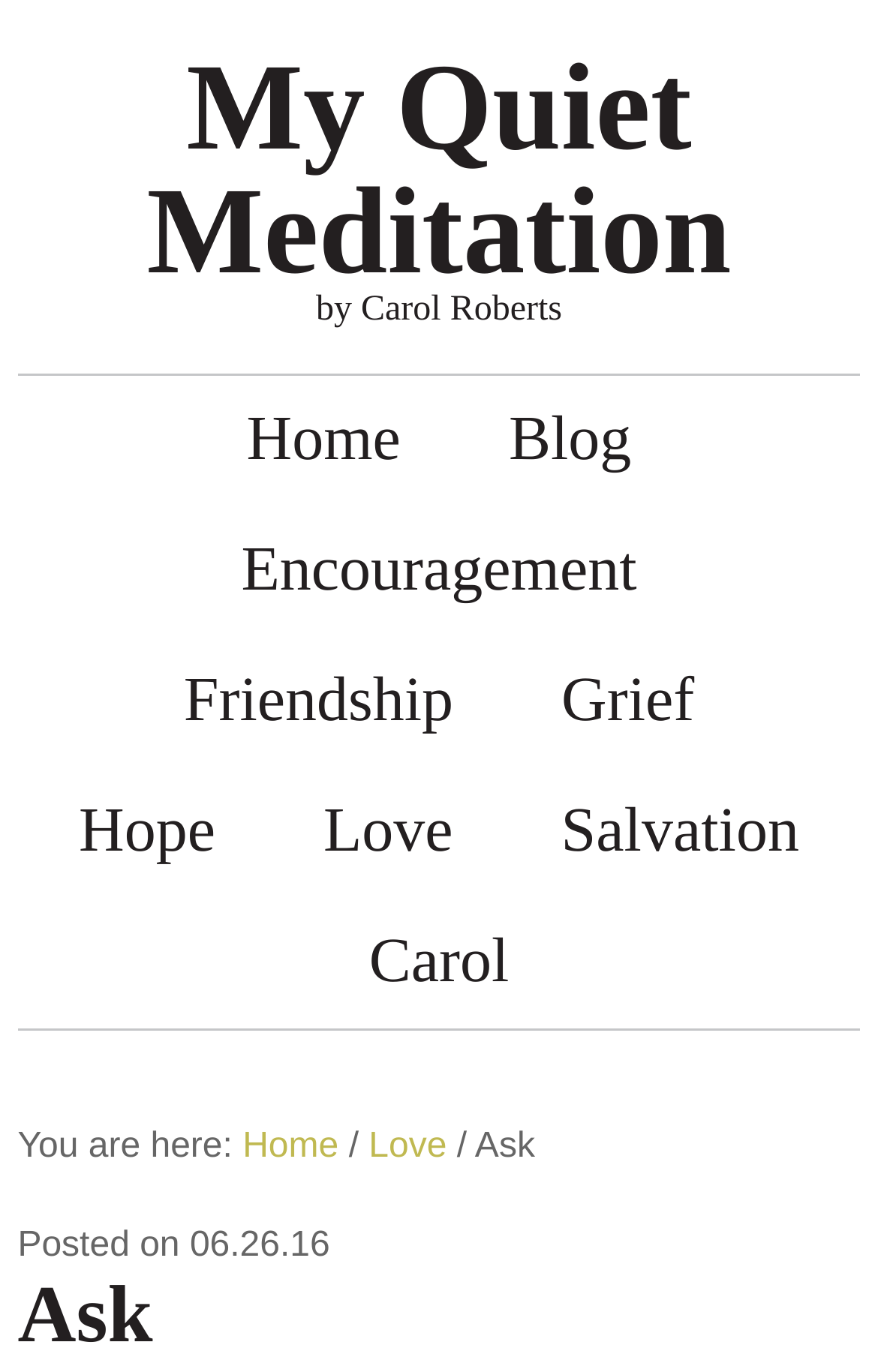Based on the element description My Quiet Meditation, identify the bounding box of the UI element in the given webpage screenshot. The coordinates should be in the format (top-left x, top-left y, bottom-right x, bottom-right y) and must be between 0 and 1.

[0.167, 0.028, 0.833, 0.218]